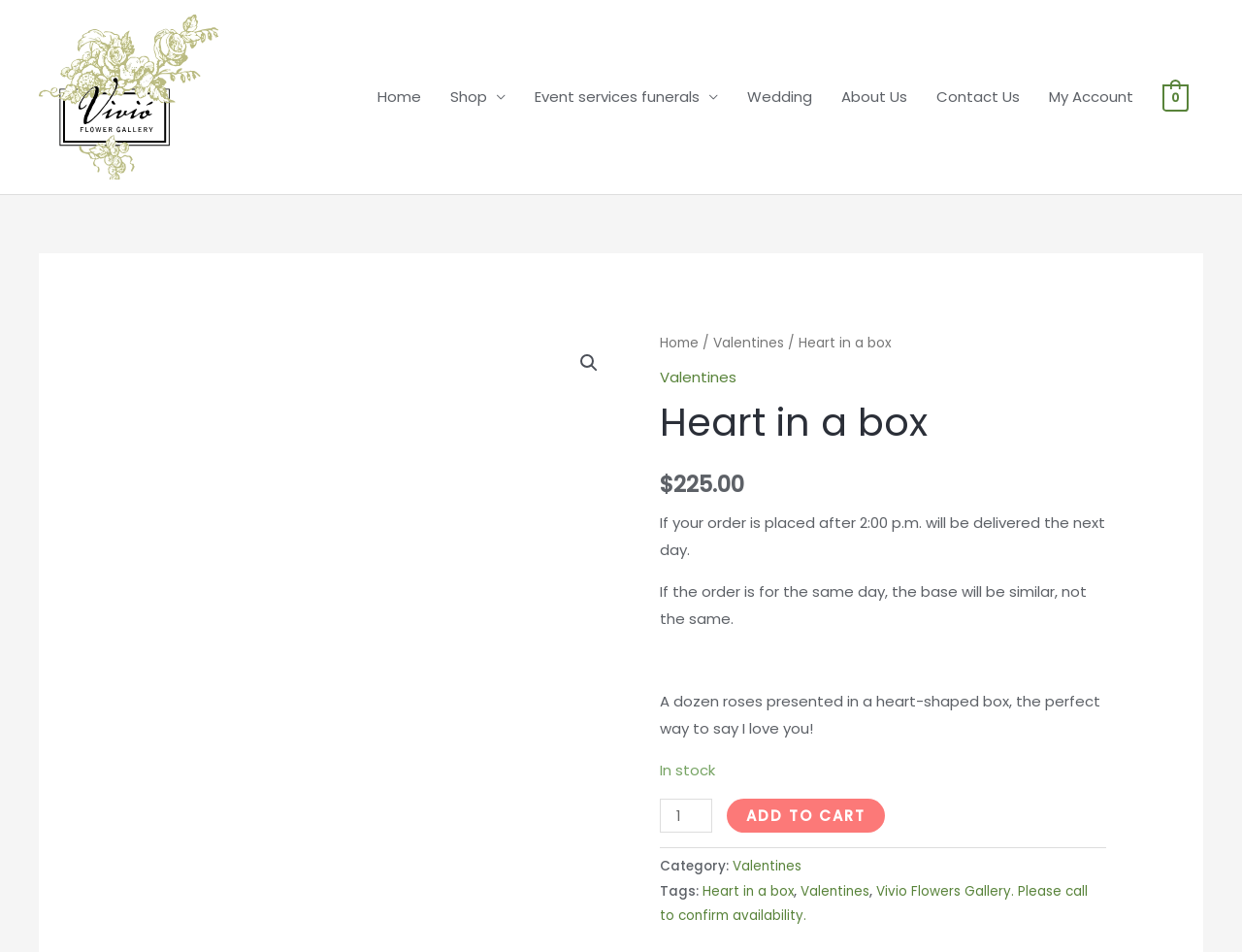Find the bounding box coordinates of the element I should click to carry out the following instruction: "Click the 'CART' link".

None